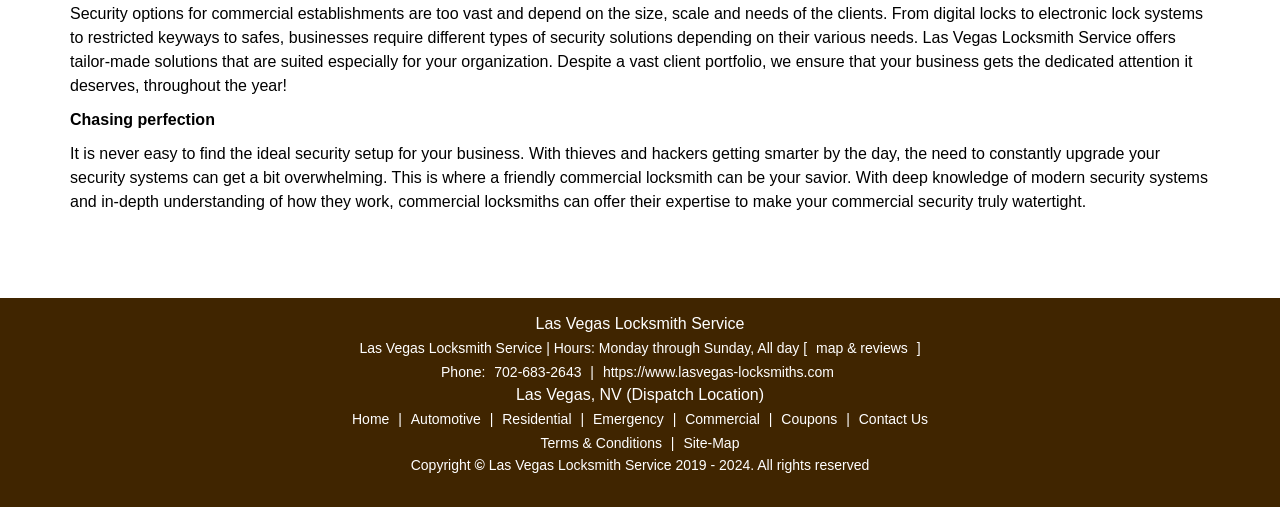Please identify the bounding box coordinates of the area that needs to be clicked to follow this instruction: "Go to the 'Contact Us' page".

[0.667, 0.811, 0.729, 0.842]